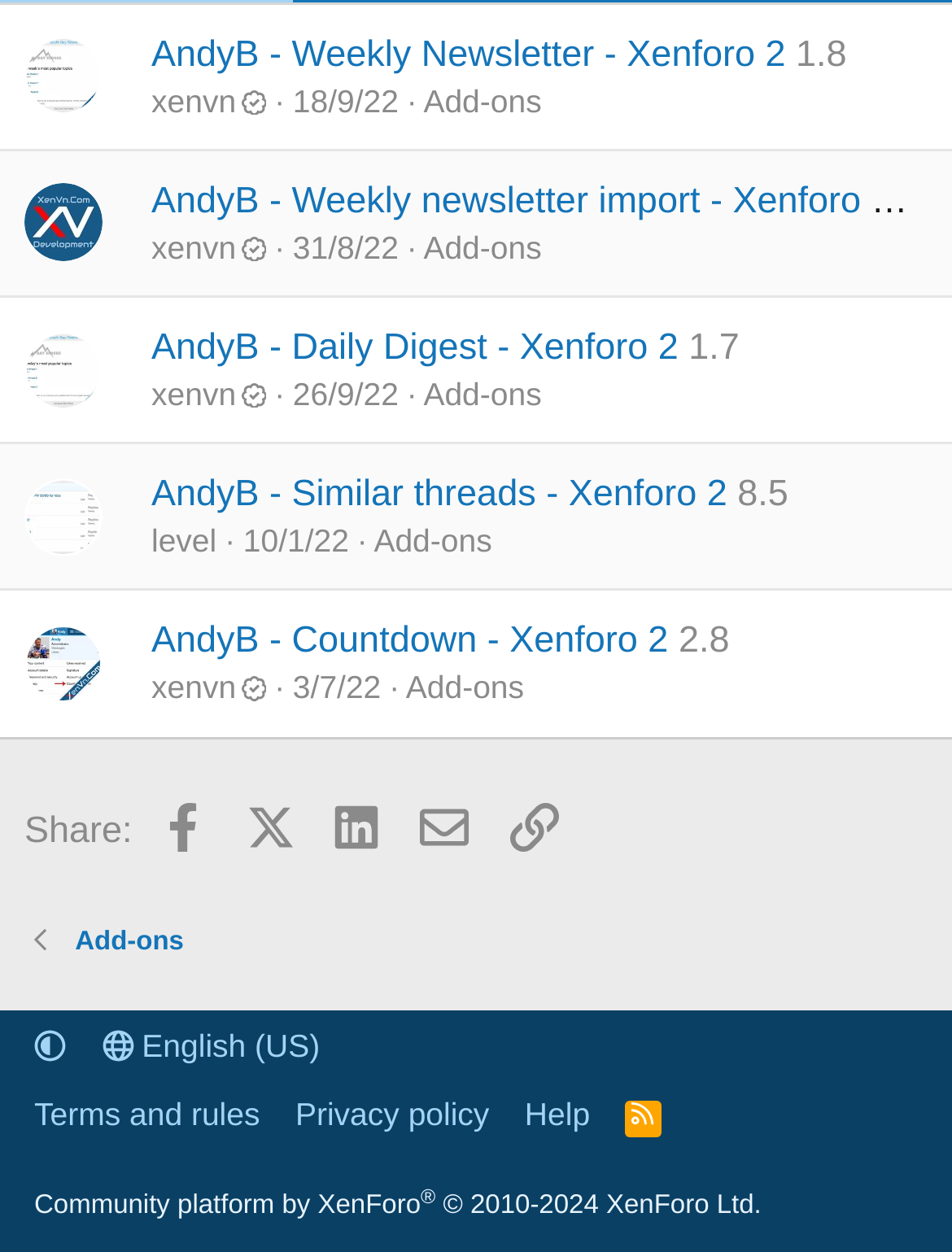Specify the bounding box coordinates of the area that needs to be clicked to achieve the following instruction: "Click on AndyB - Weekly Newsletter - Xenforo 2".

[0.026, 0.03, 0.108, 0.092]